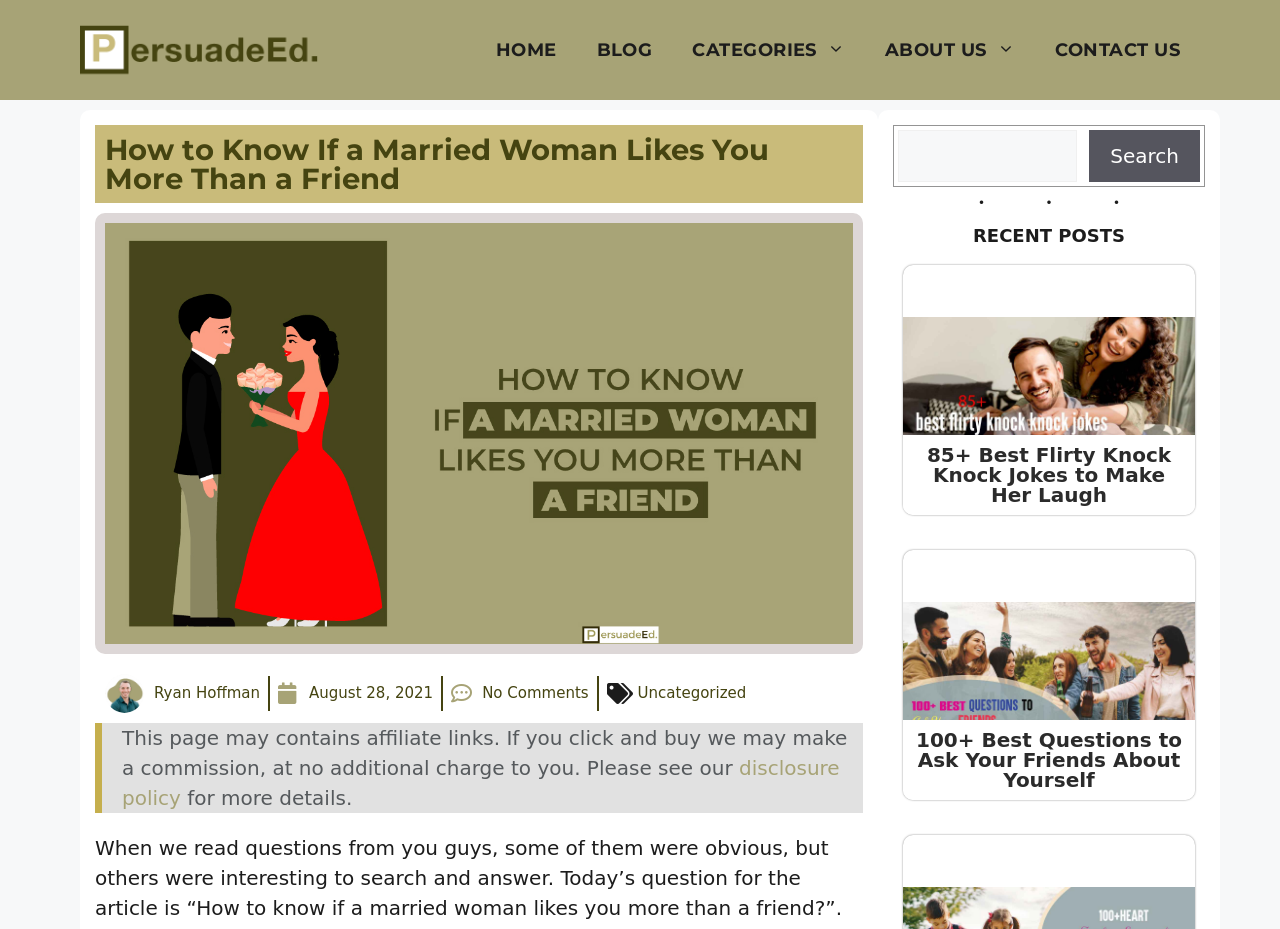Respond with a single word or phrase:
Who is the author of the current article?

Ryan Hoffman